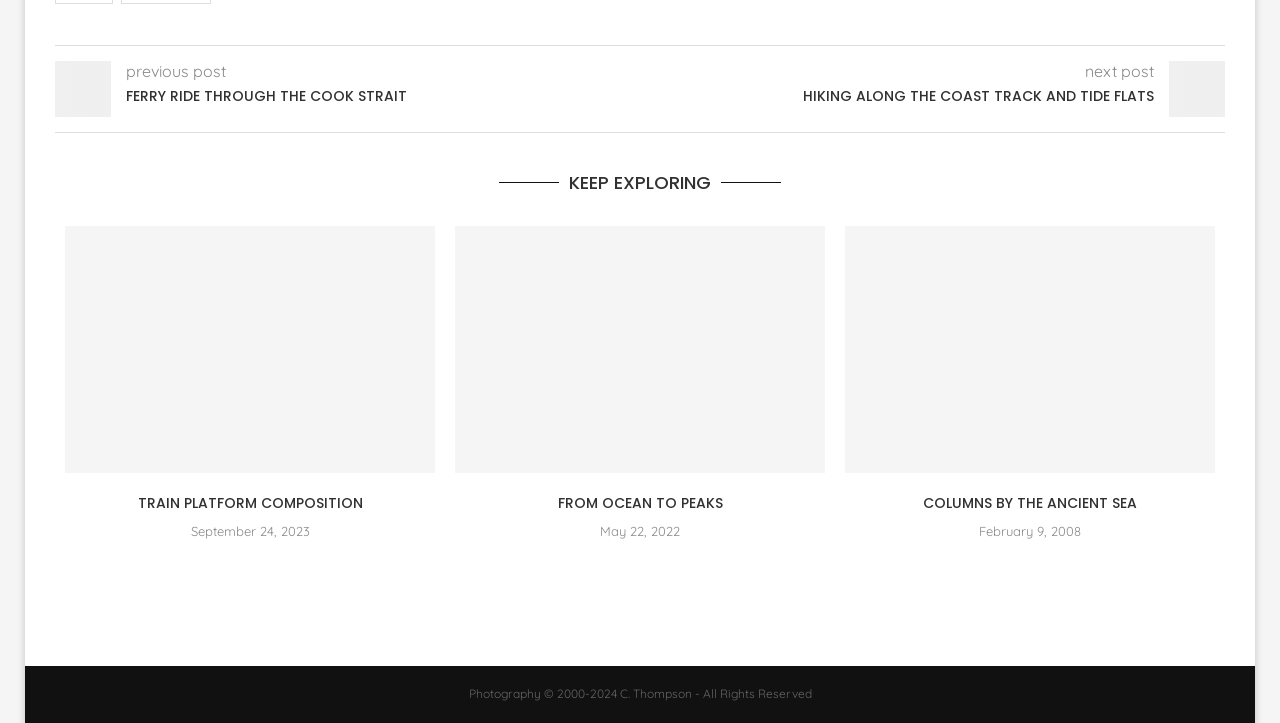Please identify the bounding box coordinates of the element that needs to be clicked to perform the following instruction: "read FERRY RIDE THROUGH THE COOK STRAIT".

[0.043, 0.12, 0.5, 0.148]